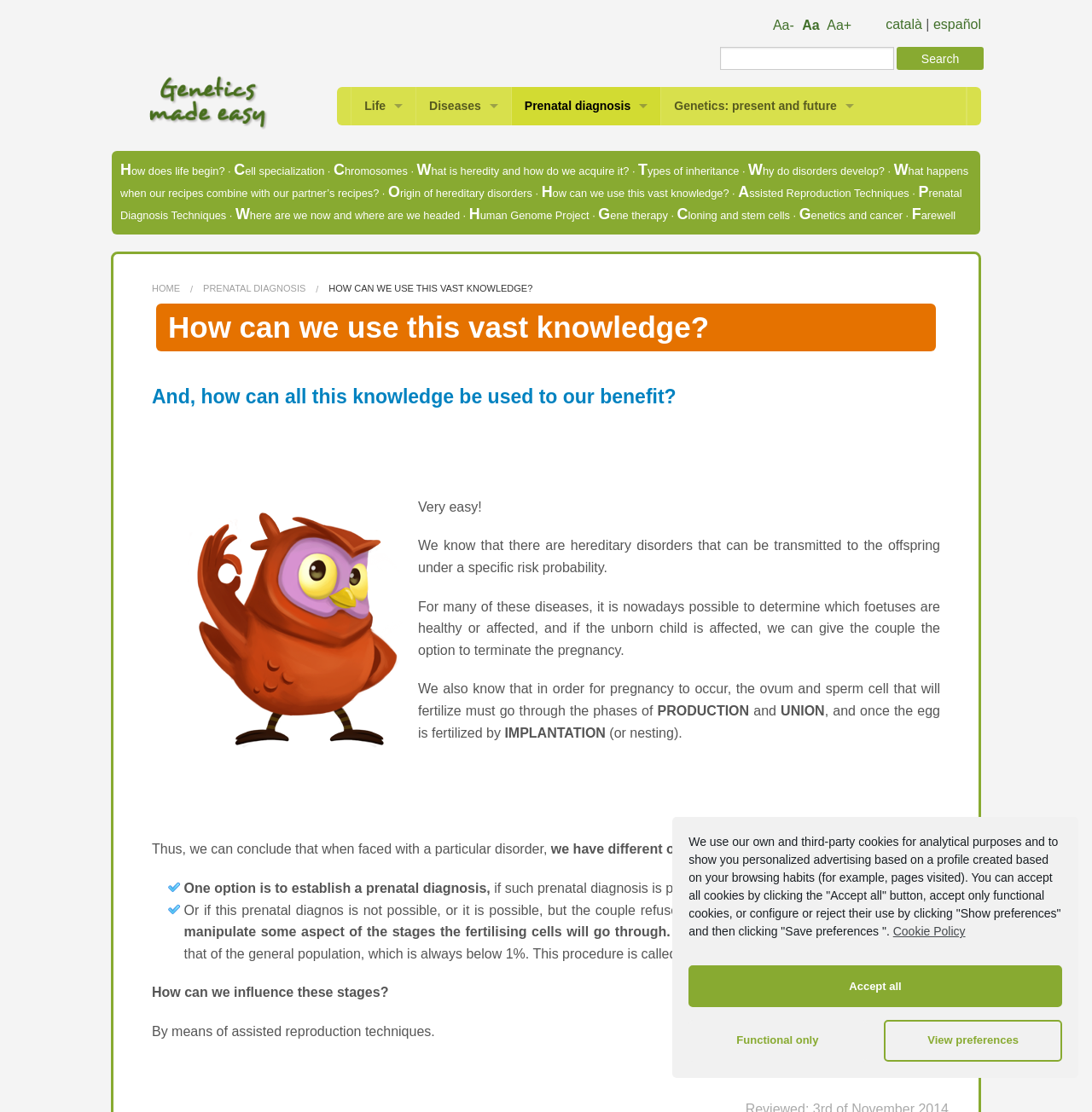What is the purpose of prenatal diagnosis?
Look at the image and provide a short answer using one word or a phrase.

To determine healthy or affected foetuses